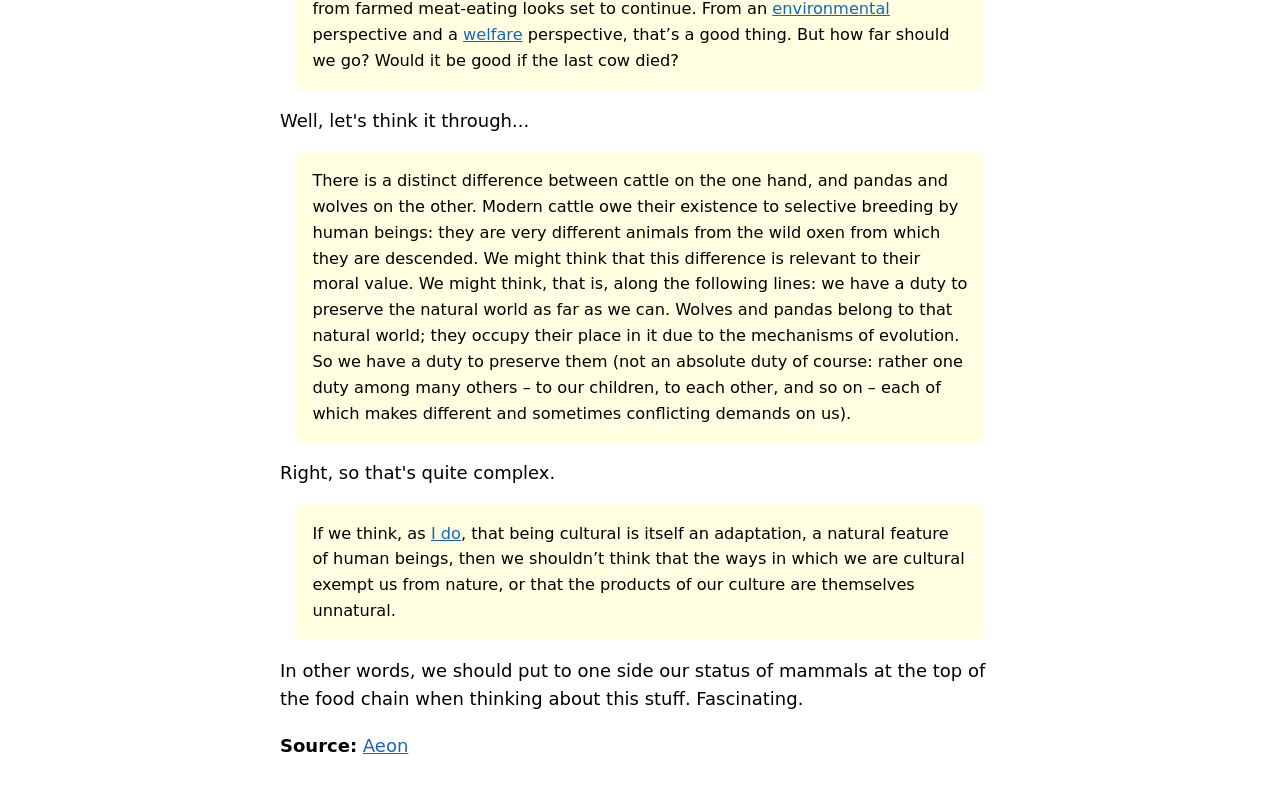Using the description "I do", predict the bounding box of the relevant HTML element.

[0.337, 0.65, 0.36, 0.673]